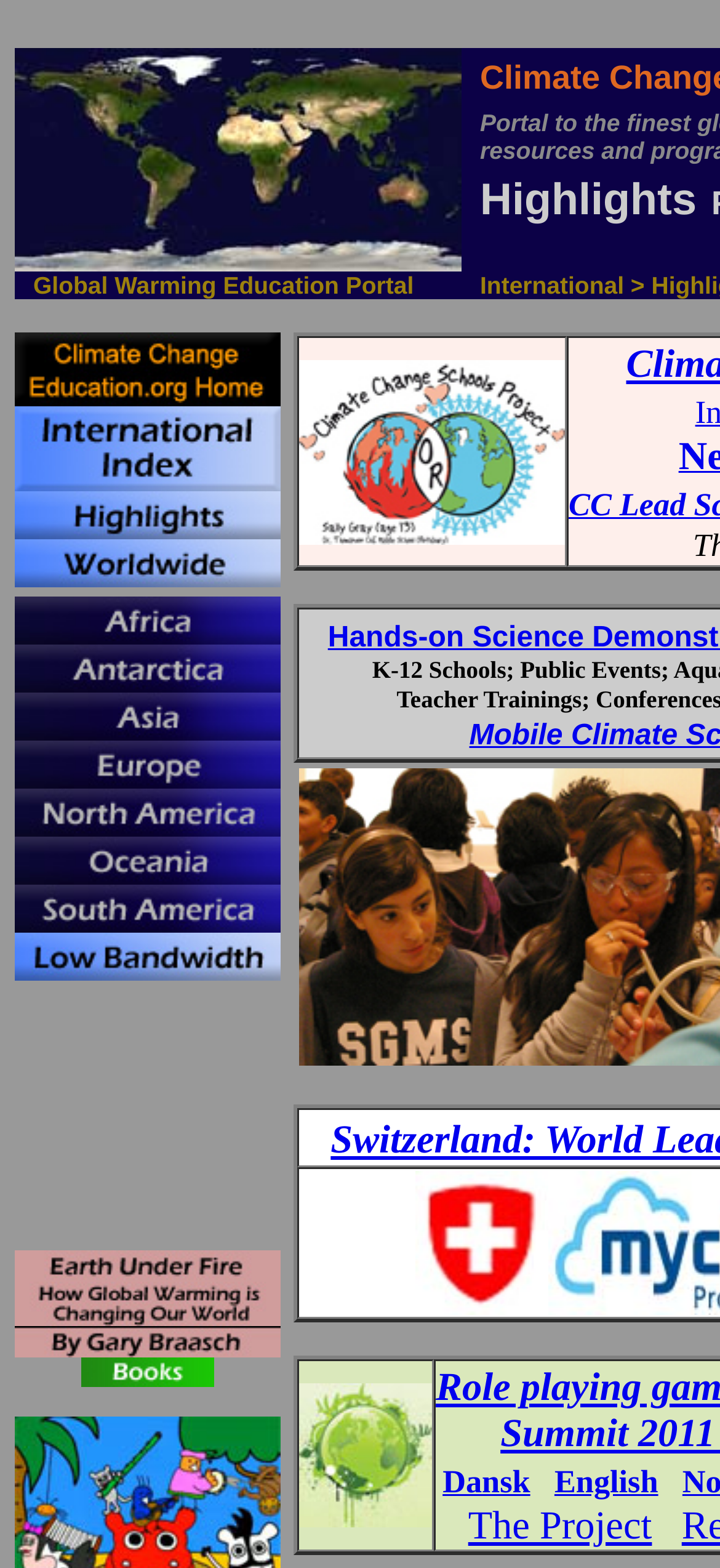Please determine the bounding box of the UI element that matches this description: parent_node: CONTACT US!. The coordinates should be given as (top-left x, top-left y, bottom-right x, bottom-right y), with all values between 0 and 1.

None